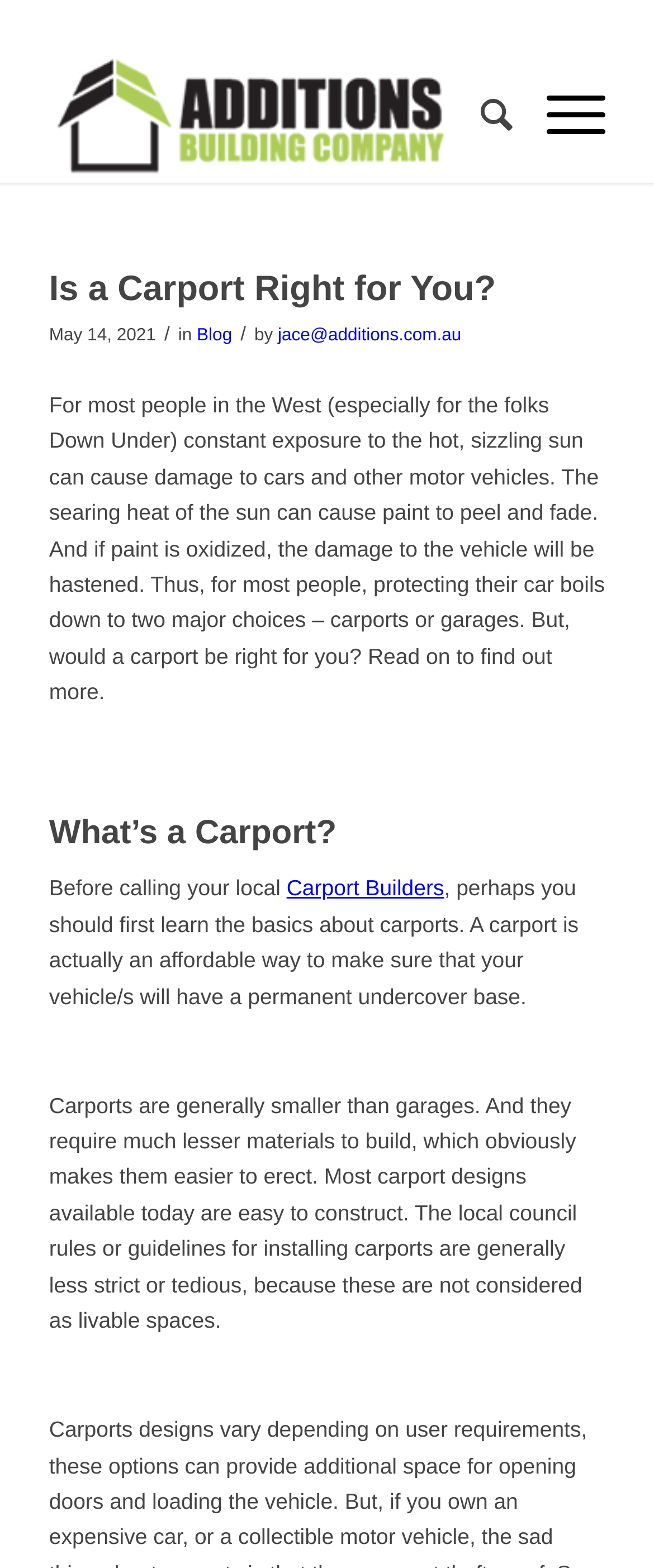Explain the webpage's layout and main content in detail.

The webpage is about Additions Building Company, specifically discussing carports and their benefits. At the top, there is a logo of Additions Building Company, which is an image, accompanied by a link to the company's website. Next to the logo, there is a search bar and a menu button.

Below the top section, there is a header that reads "Is a Carport Right for You?" with a link to the article. The article's publication date, May 14, 2021, is displayed below the header, followed by a brief introduction to the topic. The introduction explains how the sun's heat can damage cars and how carports or garages can provide protection.

The main content of the article is divided into sections, with headings such as "What's a Carport?" The text explains what a carport is, its benefits, and how it differs from a garage. There are several paragraphs of text, with links to related topics, such as "Carport Builders". The article provides a detailed description of carports, including their design, construction, and local council guidelines.